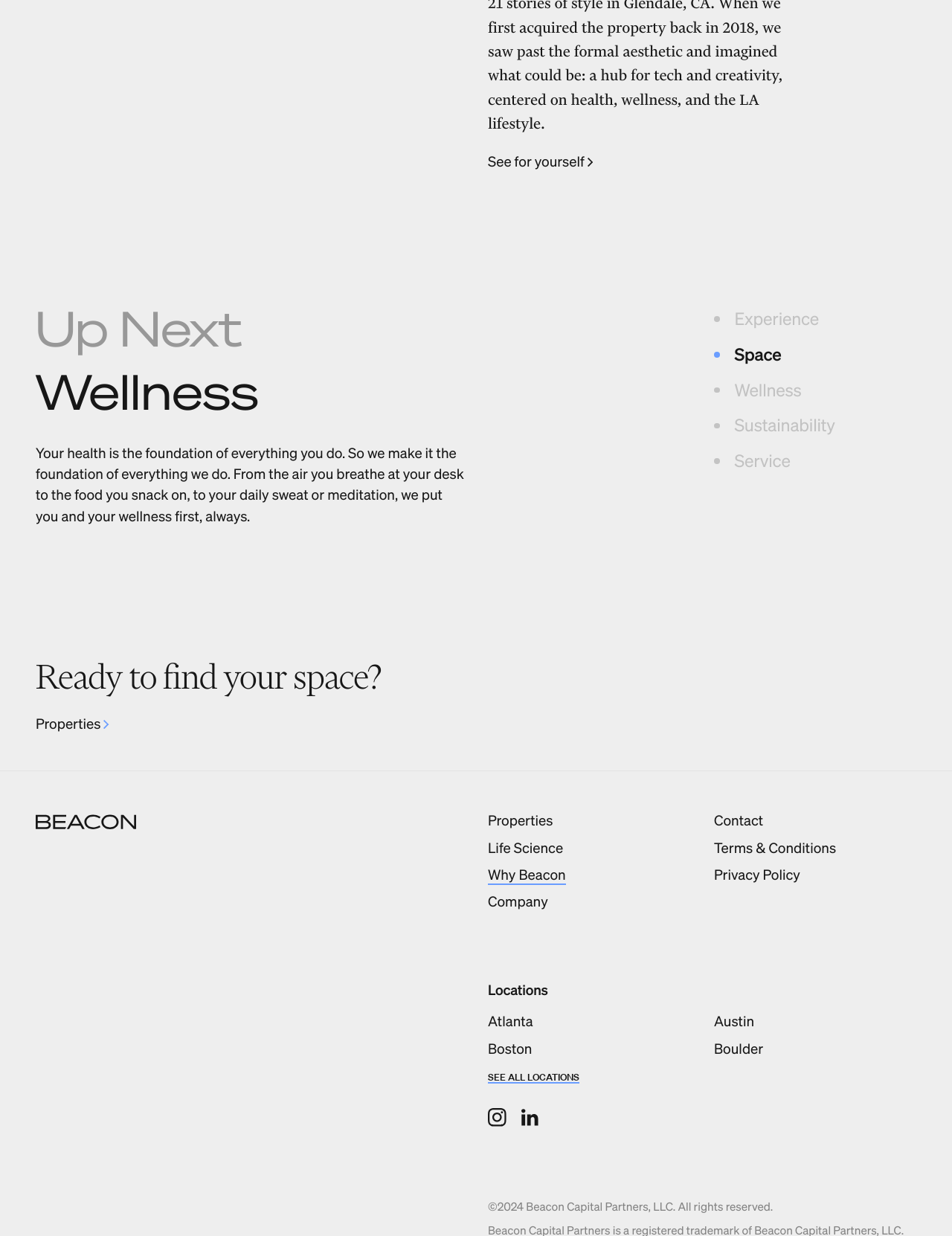What is the purpose of the 'SEE ALL LOCATIONS' button?
Please provide a comprehensive answer based on the contents of the image.

The 'SEE ALL LOCATIONS' button is a expandable button that controls the 'footer-locations-expand' element, suggesting that its purpose is to expand the list of locations.